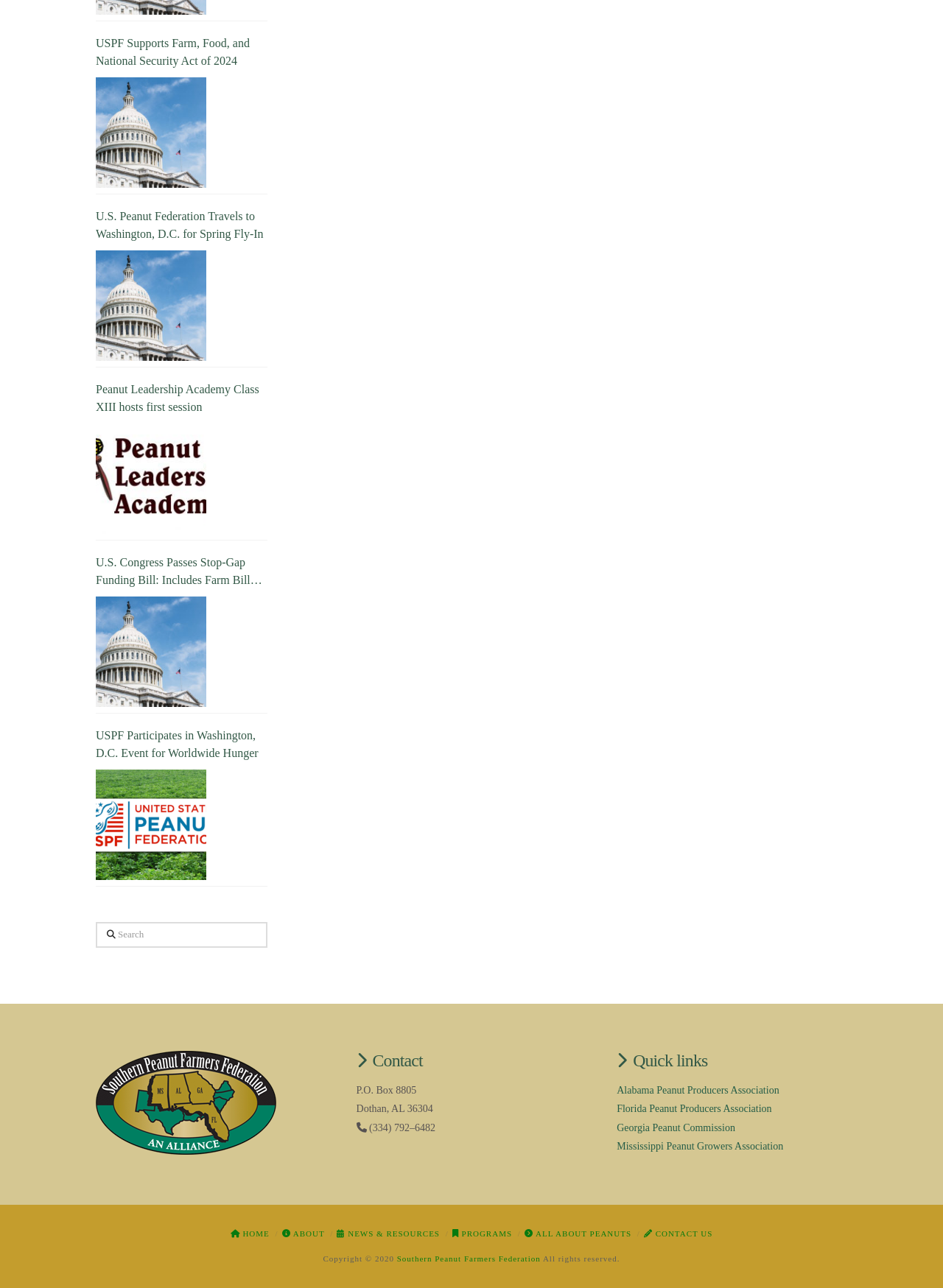What is the text of the first link on the webpage? Based on the image, give a response in one word or a short phrase.

USPF Supports Farm, Food, and National Security Act of 2024